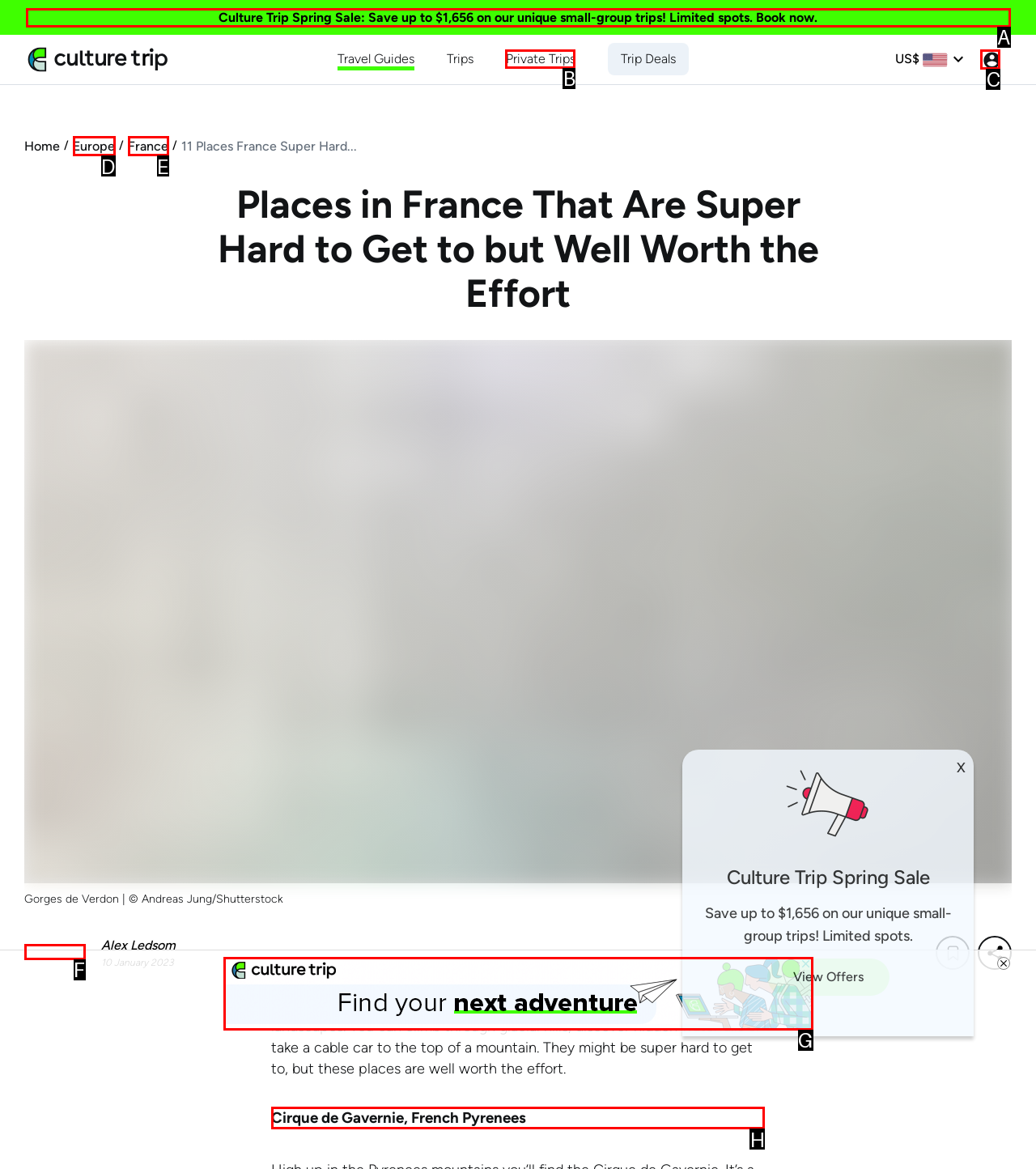Determine which HTML element should be clicked to carry out the following task: Read about Cirque de Gavernie Respond with the letter of the appropriate option.

H